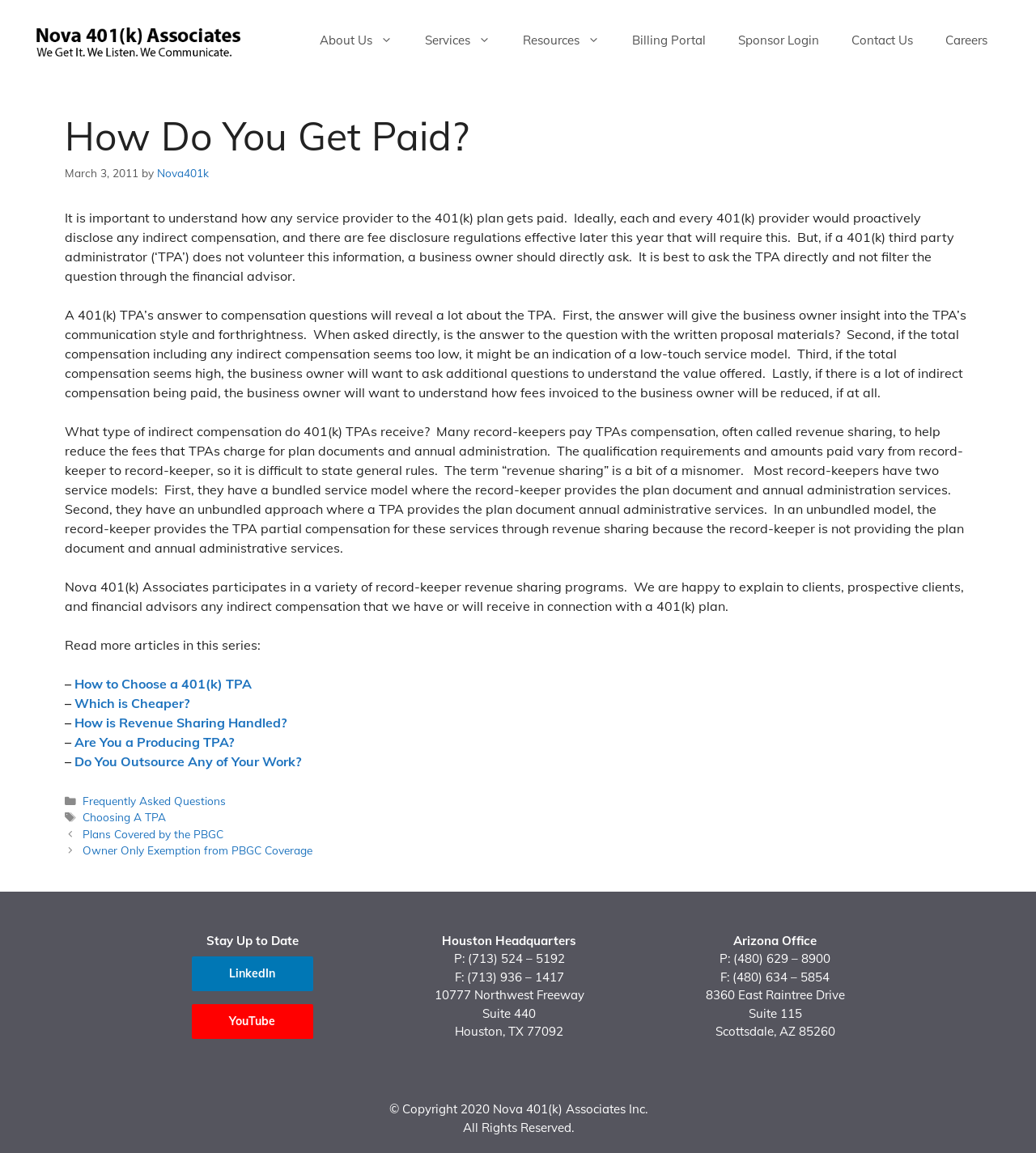What is the importance of understanding how 401(k) providers get paid?
Please respond to the question with as much detail as possible.

The webpage emphasizes the importance of understanding how 401(k) providers get paid because it allows business owners to know the compensation of the providers, which can reveal a lot about the provider's communication style and forthrightness.